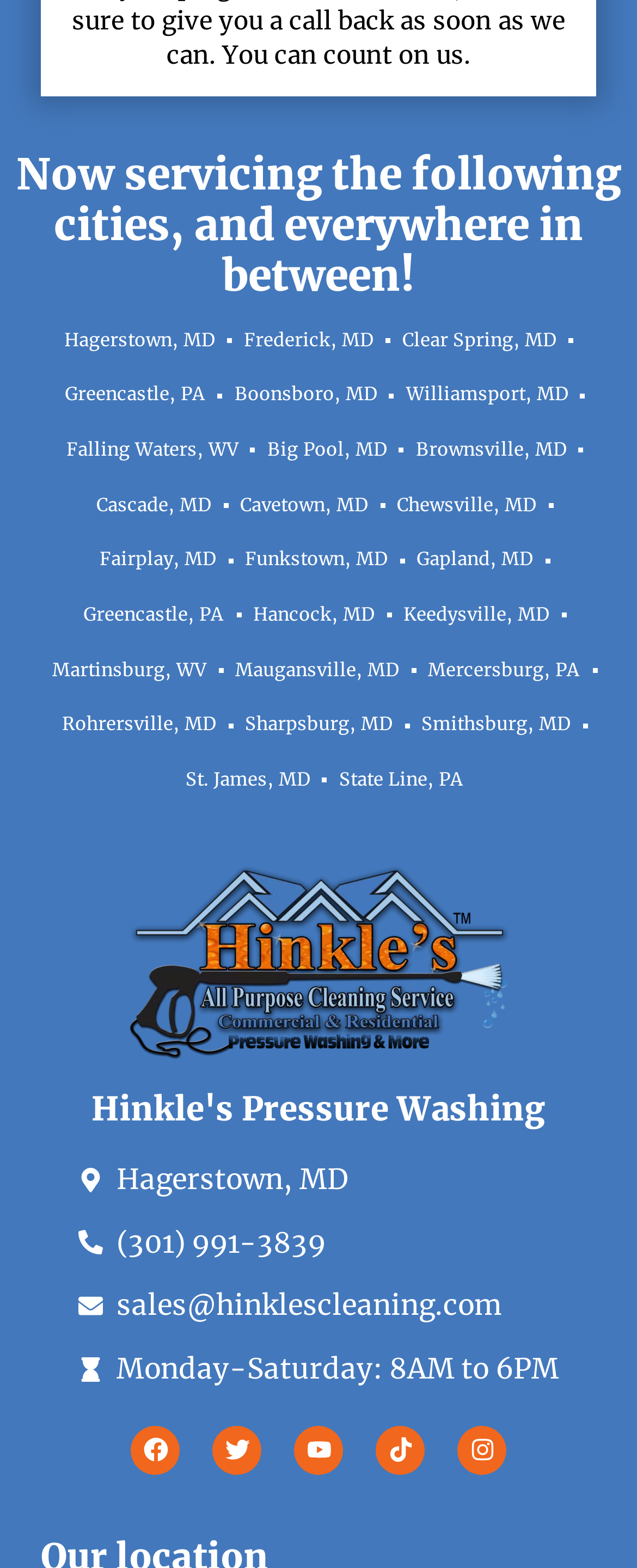Answer the following inquiry with a single word or phrase:
How many cities are listed?

20